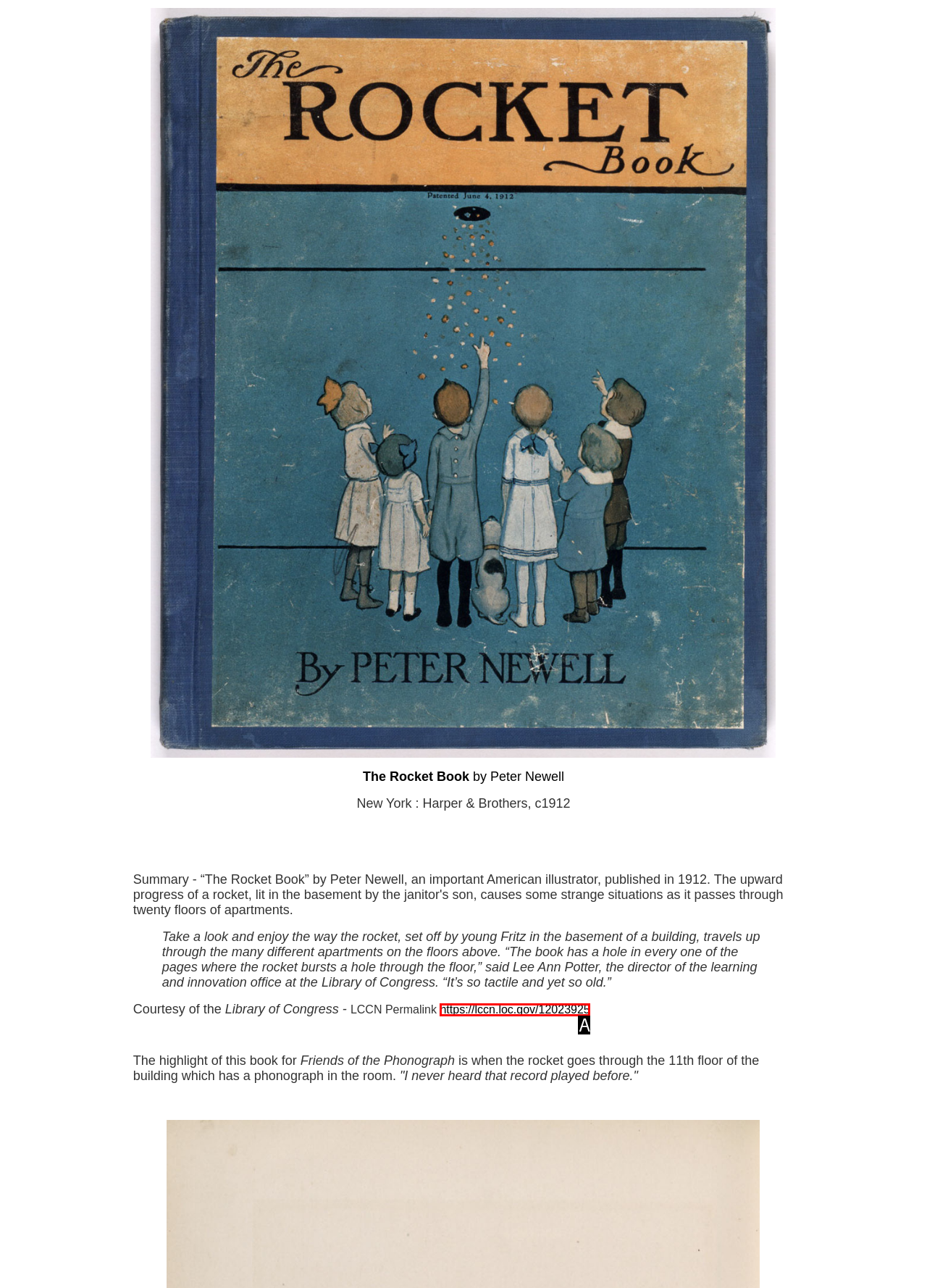Find the UI element described as: https://lccn.loc.gov/12023925
Reply with the letter of the appropriate option.

A